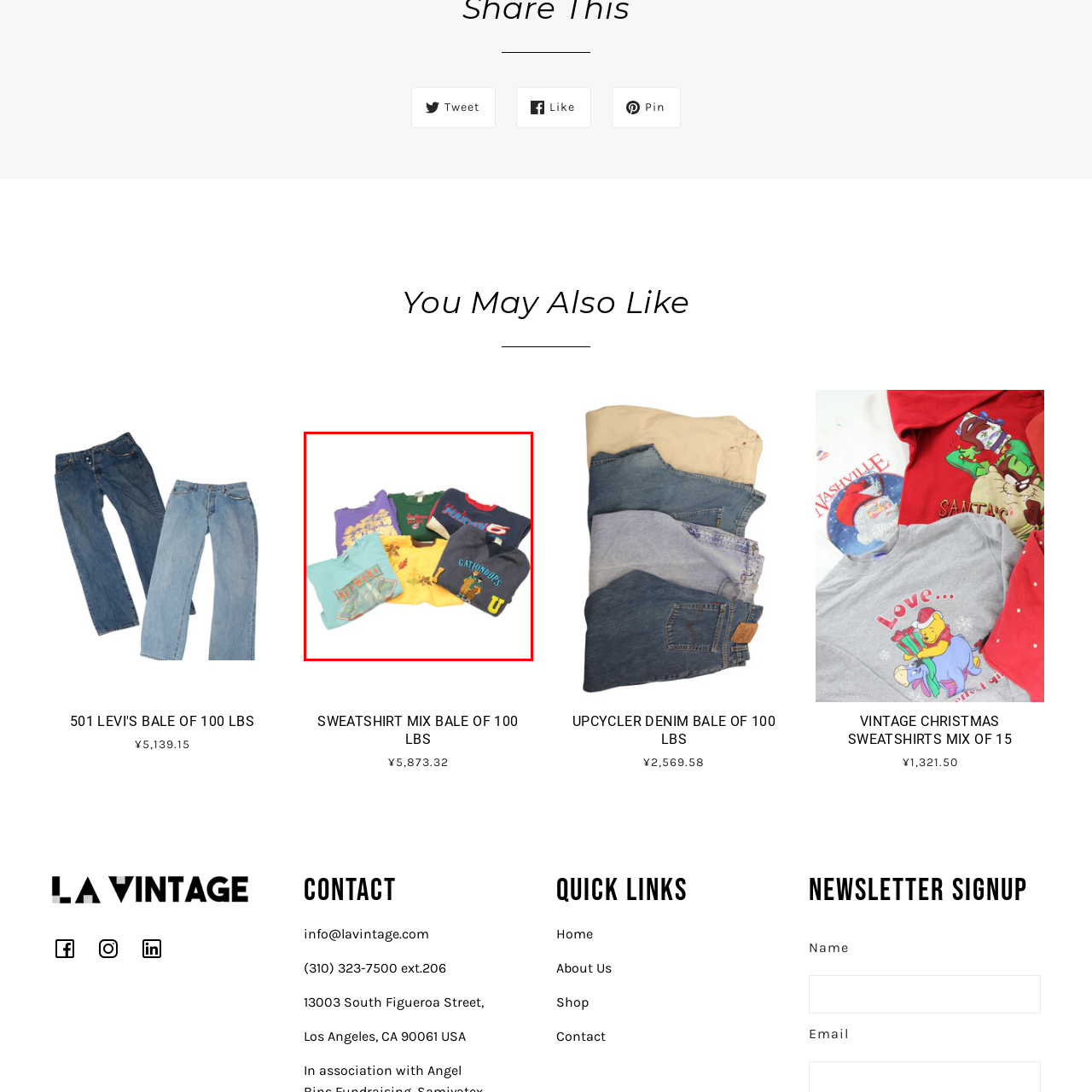How many sweatshirts are featured in the image?
Analyze the image segment within the red bounding box and respond to the question using a single word or brief phrase.

Six